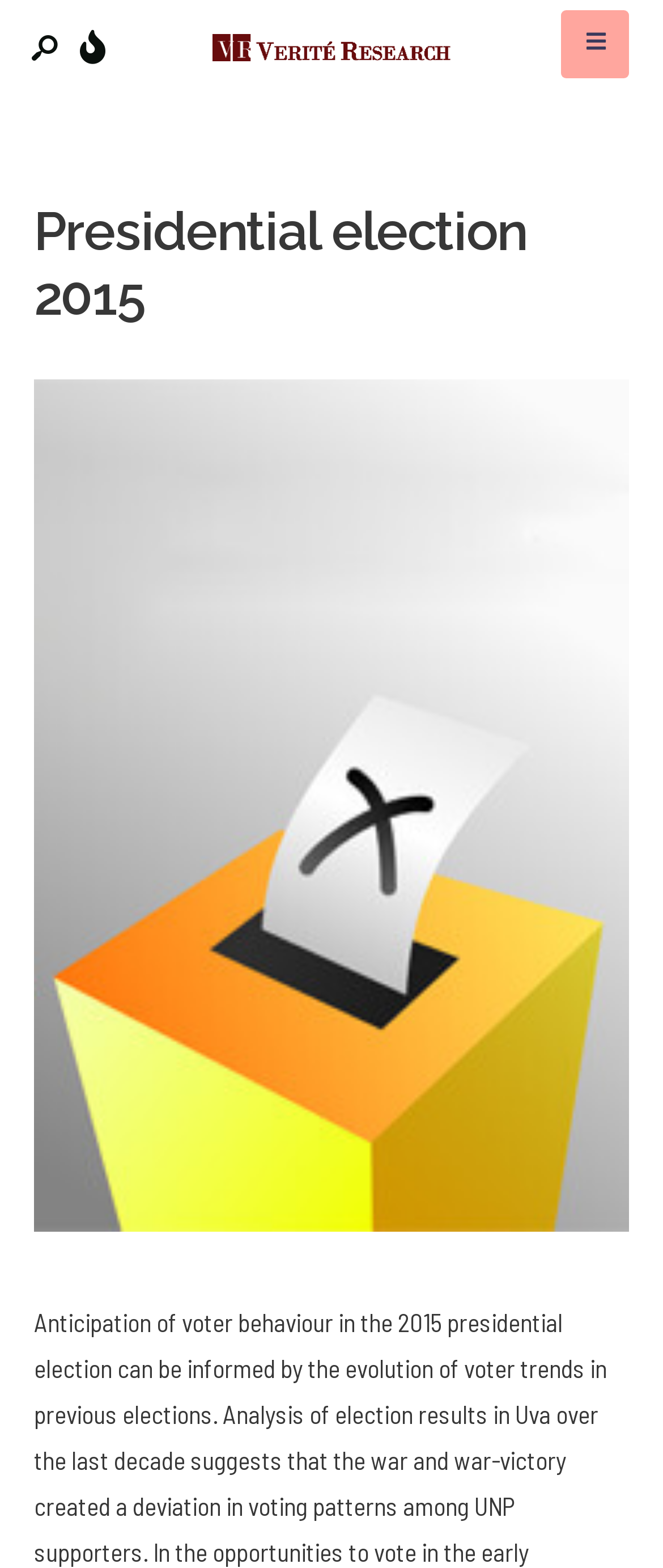Determine the bounding box coordinates of the UI element described by: "alt="Verité Research"".

[0.321, 0.022, 0.679, 0.039]